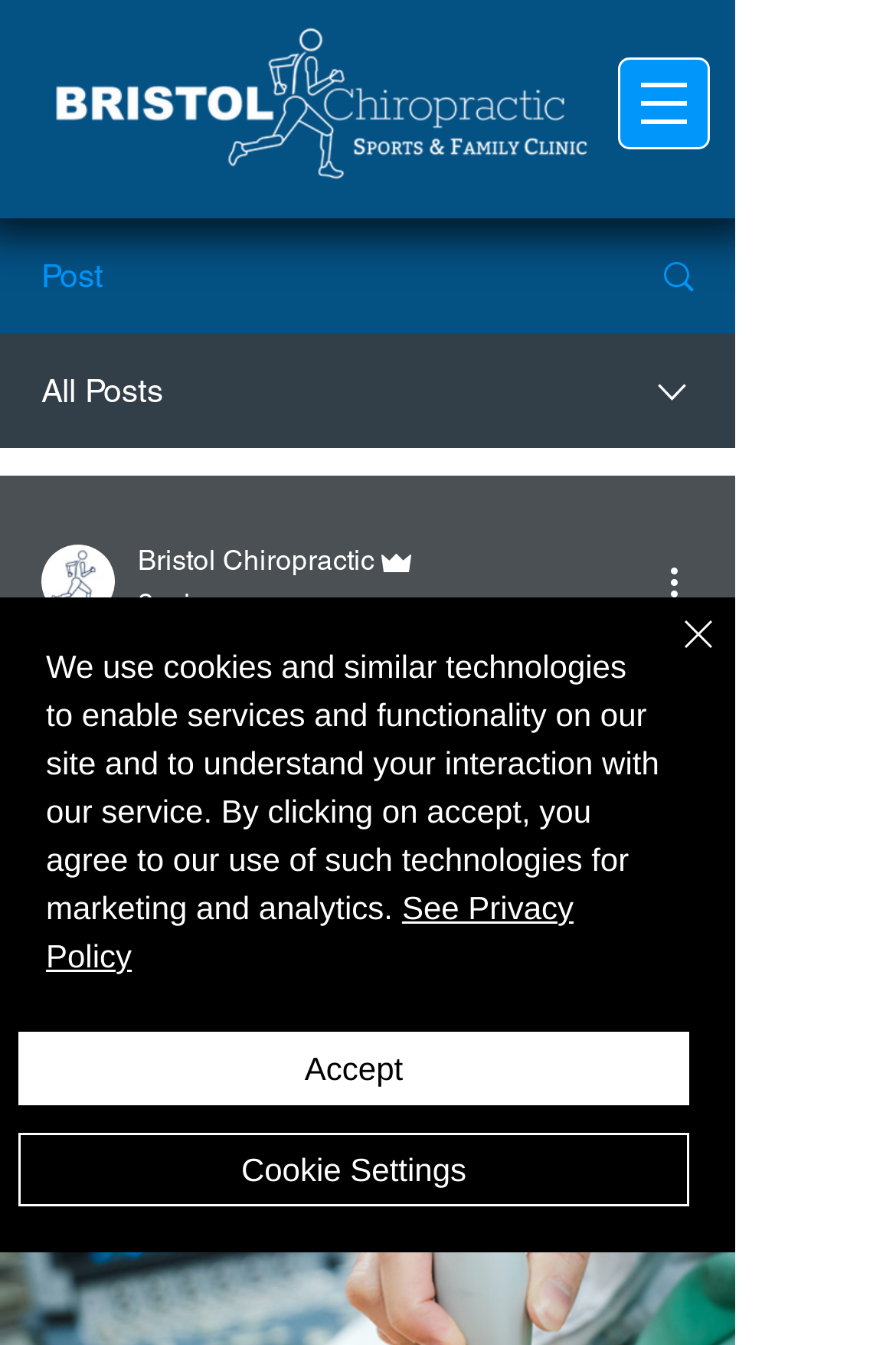What is the main heading of this webpage? Please extract and provide it.

Unveiling the Unseen: Exploring the Potential of MSK Ultrasound